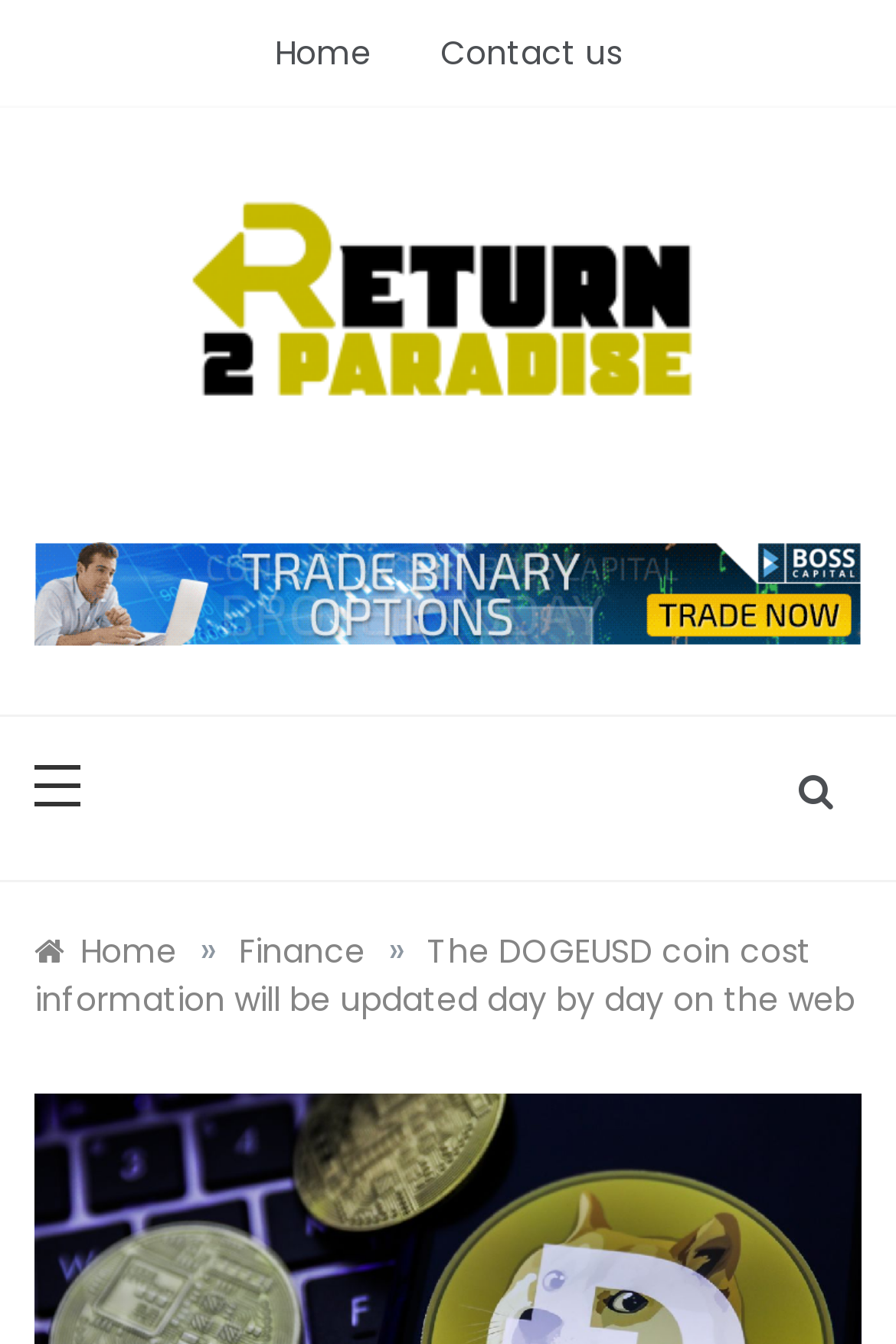Deliver a detailed narrative of the webpage's visual and textual elements.

The webpage appears to be a blog or informational website focused on cryptocurrency, specifically the DOGEUSD coin. At the top of the page, there is a navigation menu with three links: "Home", "Contact us", and "Return 2 Paradise". The "Return 2 Paradise" link is accompanied by an image with the same name.

Below the navigation menu, there is a large heading that reads "Return 2 Paradise", which is also a link. To the right of the heading, there is a static text element that says "General Blog".

The main content of the page is divided into two sections. On the left side, there is a long link that spans almost the entire width of the page. On the right side, there is a button with no text label, followed by another link.

At the bottom of the page, there is a breadcrumbs navigation section that shows the current page's location in the website's hierarchy. The breadcrumbs consist of four links: "Home", a separator symbol "»", "Finance", and the current page's title "The DOGEUSD coin cost information will be updated day by day on the web".